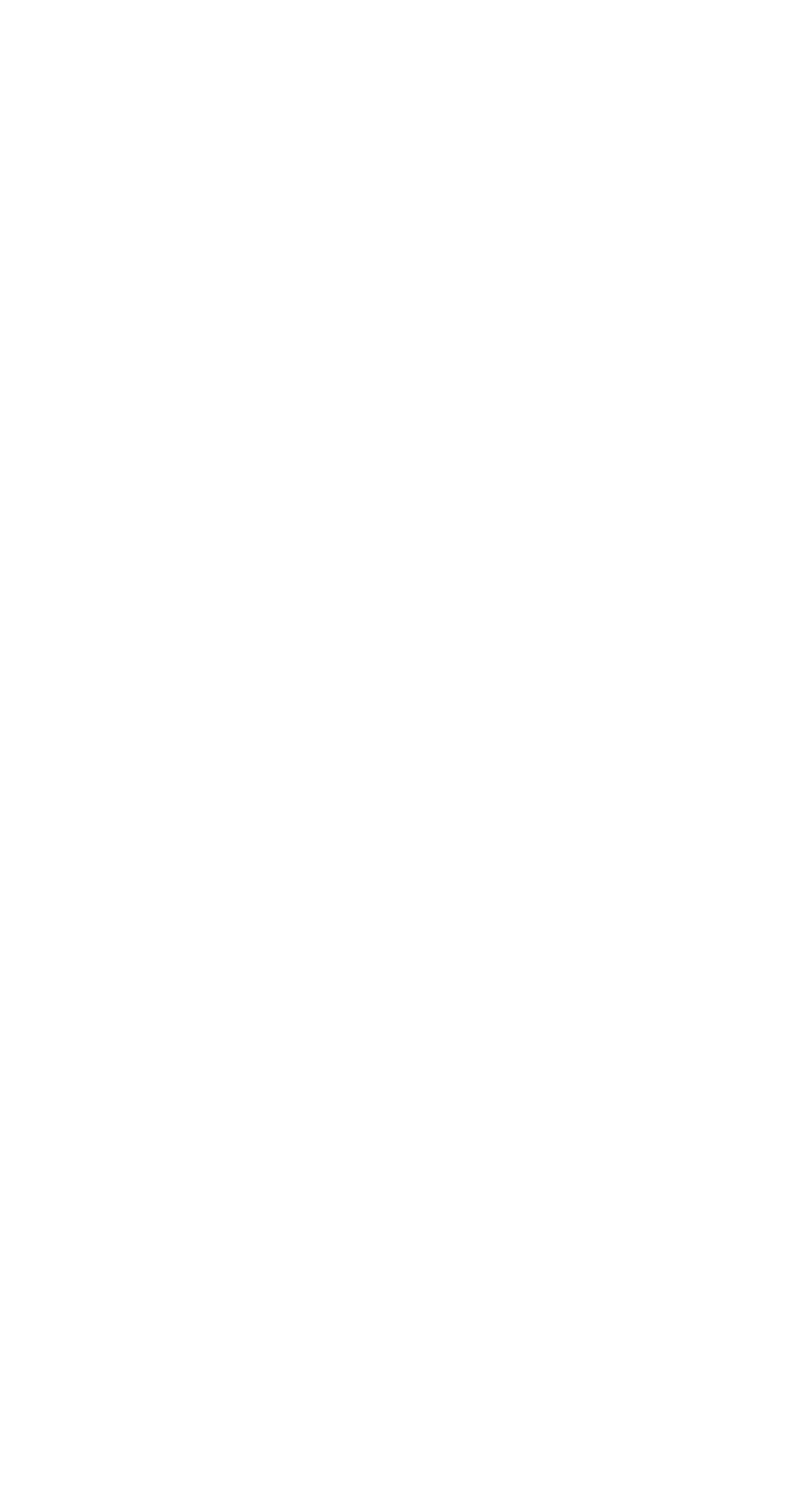Bounding box coordinates are specified in the format (top-left x, top-left y, bottom-right x, bottom-right y). All values are floating point numbers bounded between 0 and 1. Please provide the bounding box coordinate of the region this sentence describes: Search

None